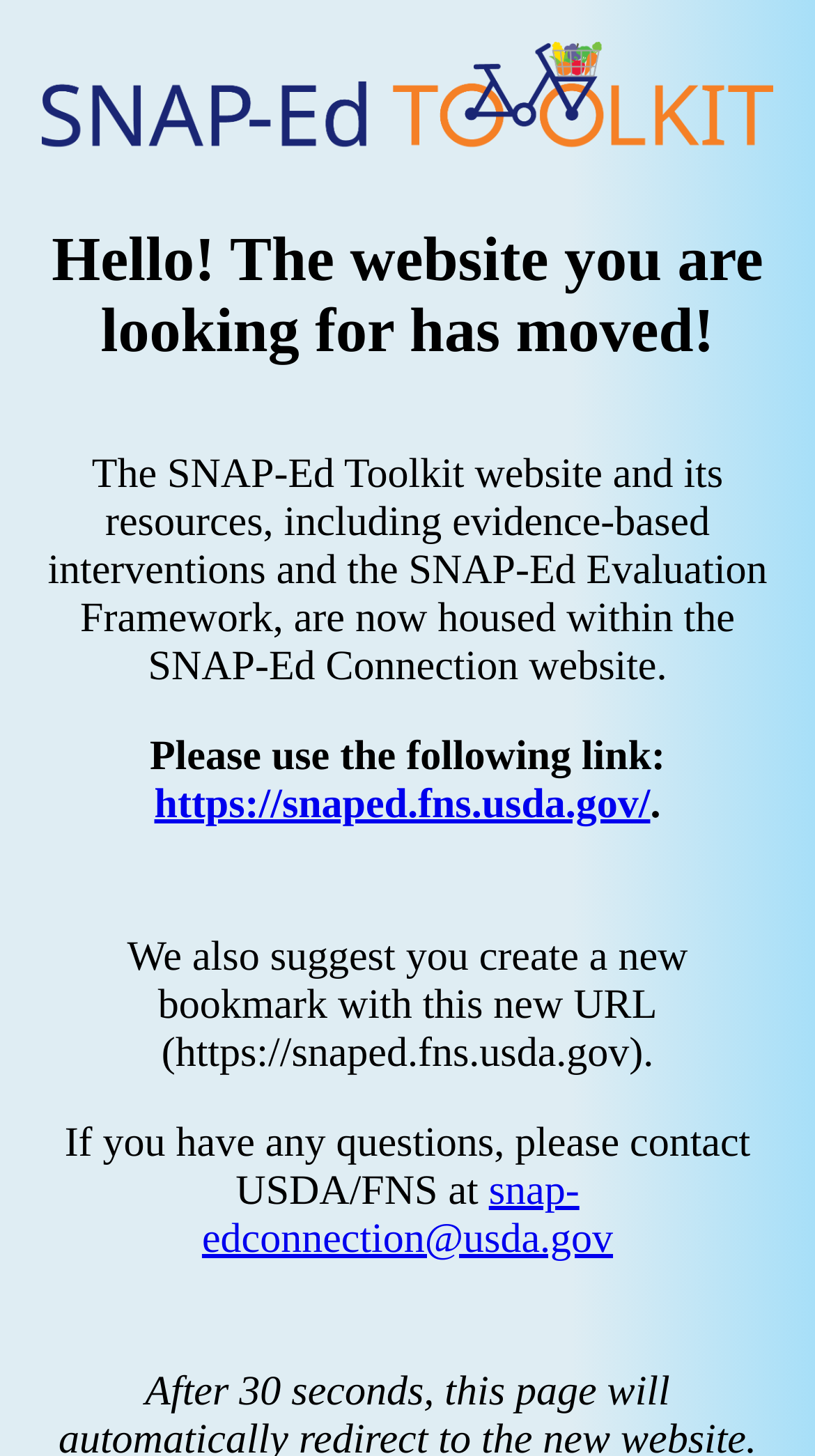Please examine the image and provide a detailed answer to the question: What is the new URL of the SNAP-Ed Toolkit website?

I found the new URL by reading the text that says 'Please use the following link:' and then looking at the link provided below it.